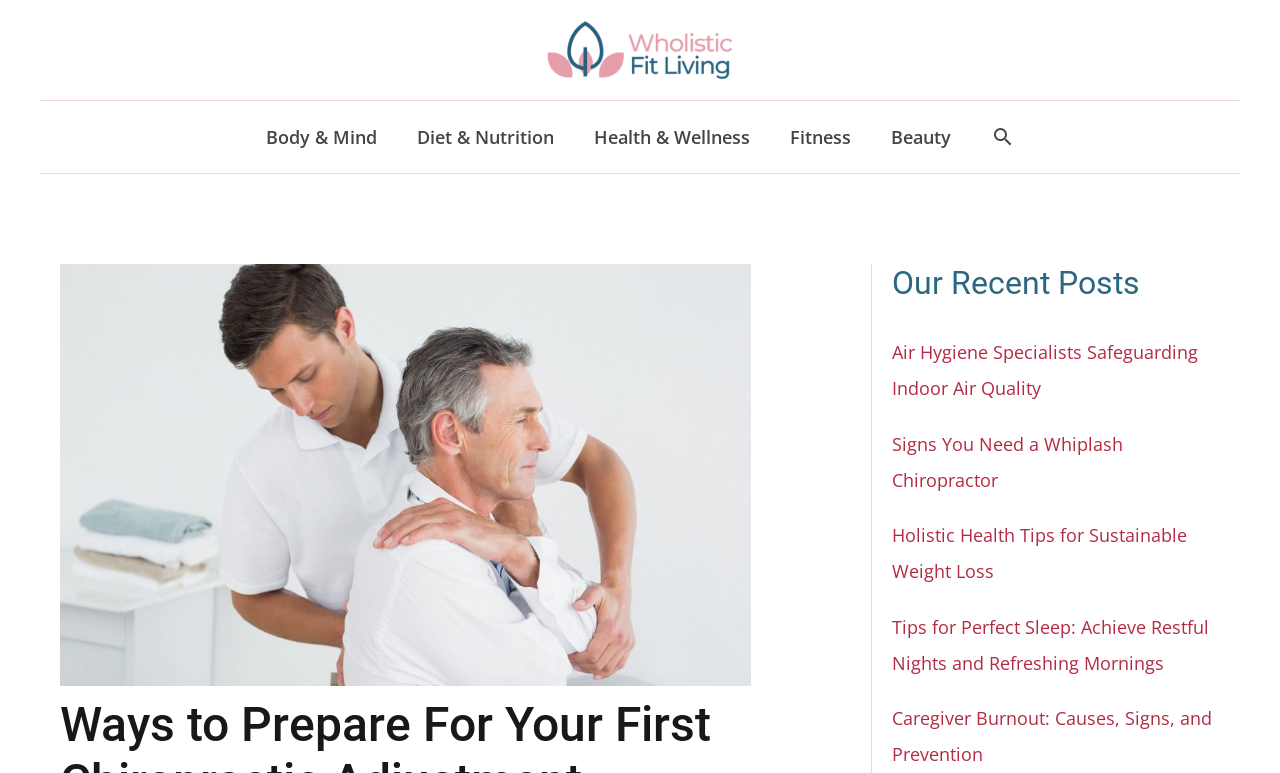Could you provide the bounding box coordinates for the portion of the screen to click to complete this instruction: "Click the logo"?

[0.422, 0.046, 0.578, 0.077]